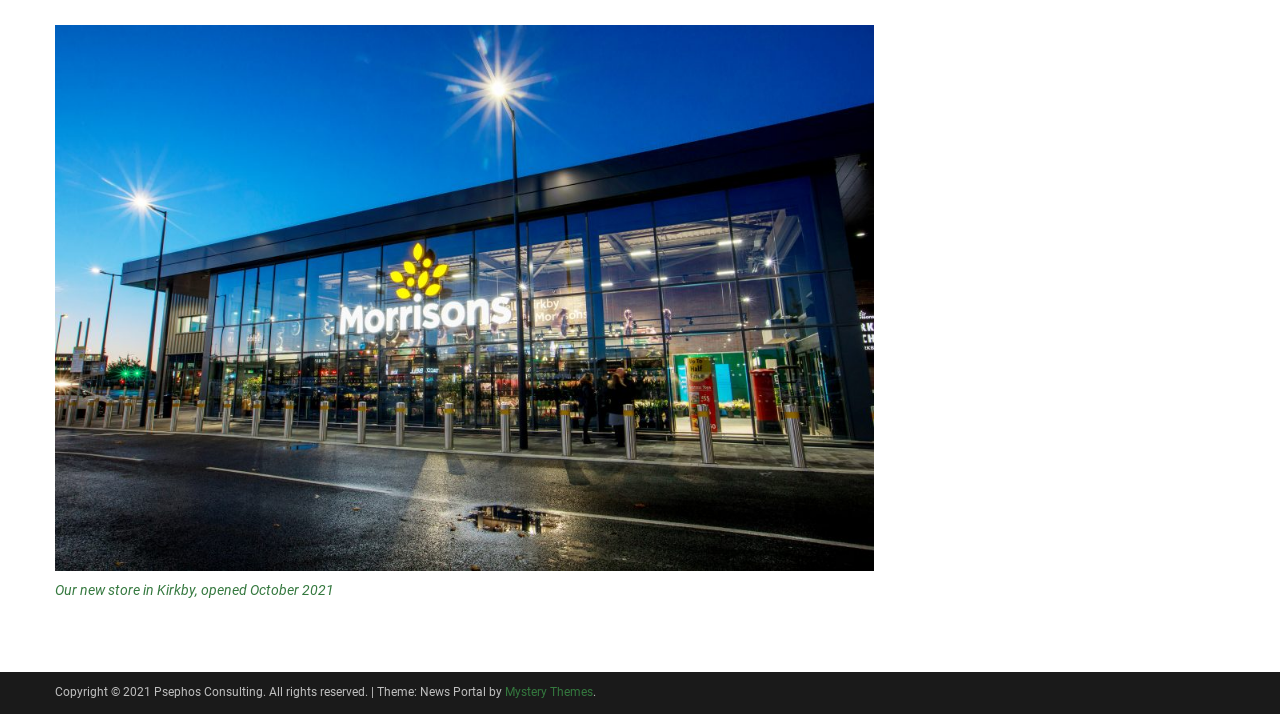Analyze the image and deliver a detailed answer to the question: What is the copyright year of the webpage?

From the contentinfo section, we can see the text 'Copyright © 2021 Psephos Consulting. All rights reserved.', which indicates that the copyright year of the webpage is 2021.